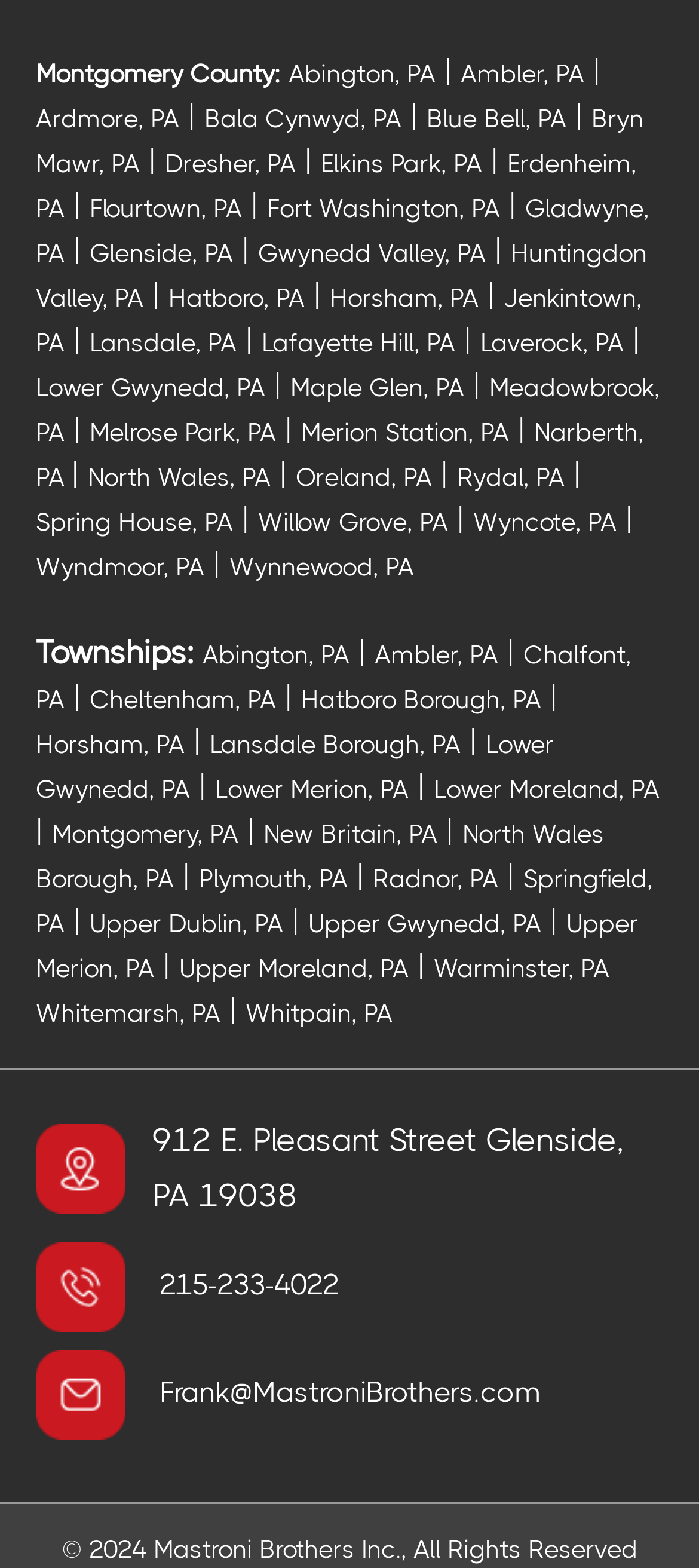How many links are there in the footer?
Based on the image, answer the question with as much detail as possible.

I counted the number of links in the footer section and found that there are 43 links.